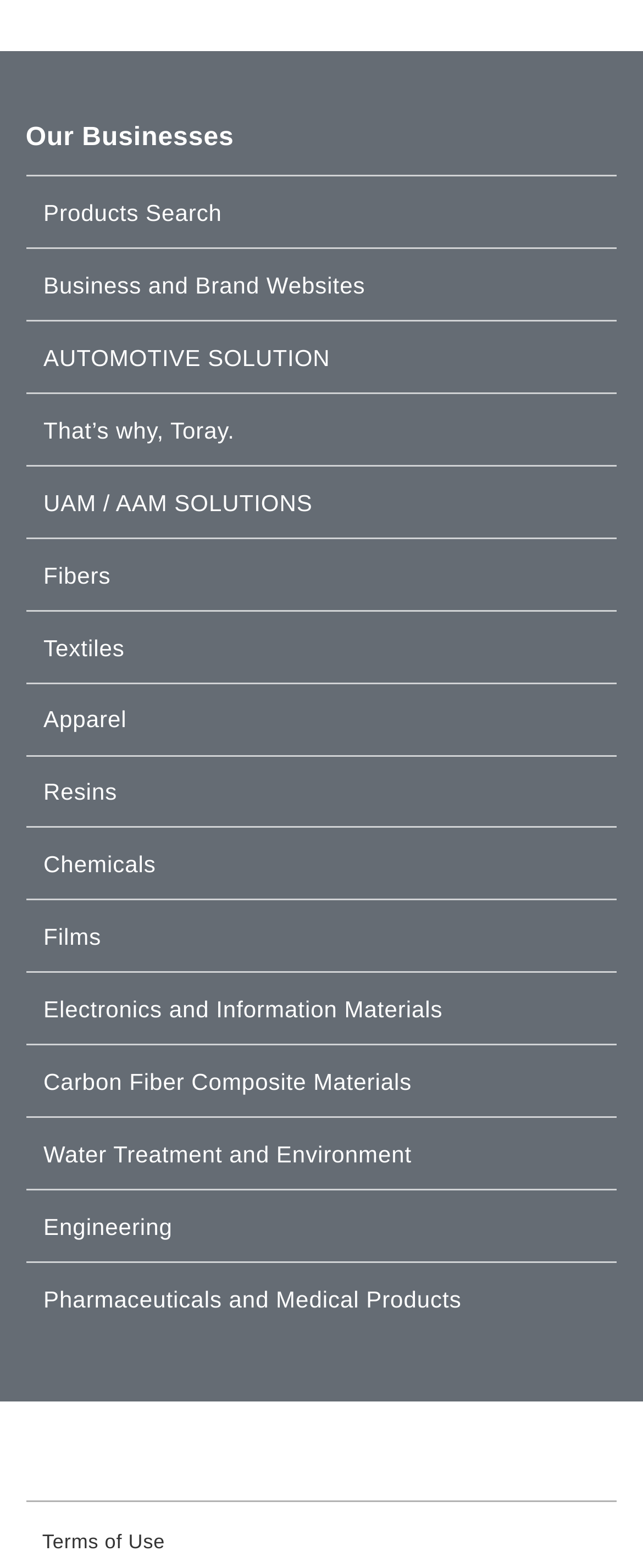Respond with a single word or short phrase to the following question: 
What is the category located above 'Fibers'?

UAM / AAM SOLUTIONS